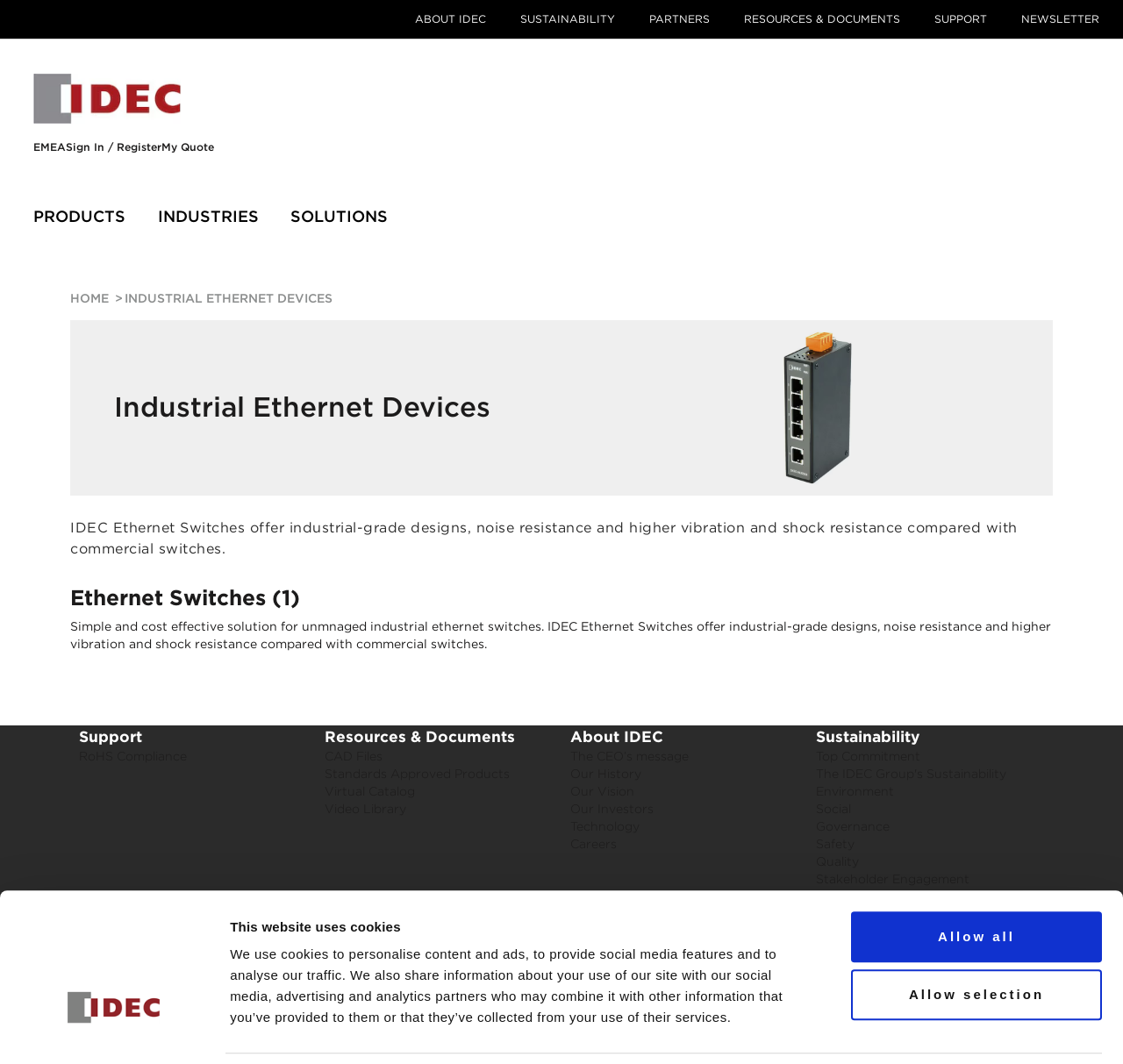Identify and provide the main heading of the webpage.

Industrial Ethernet Devices